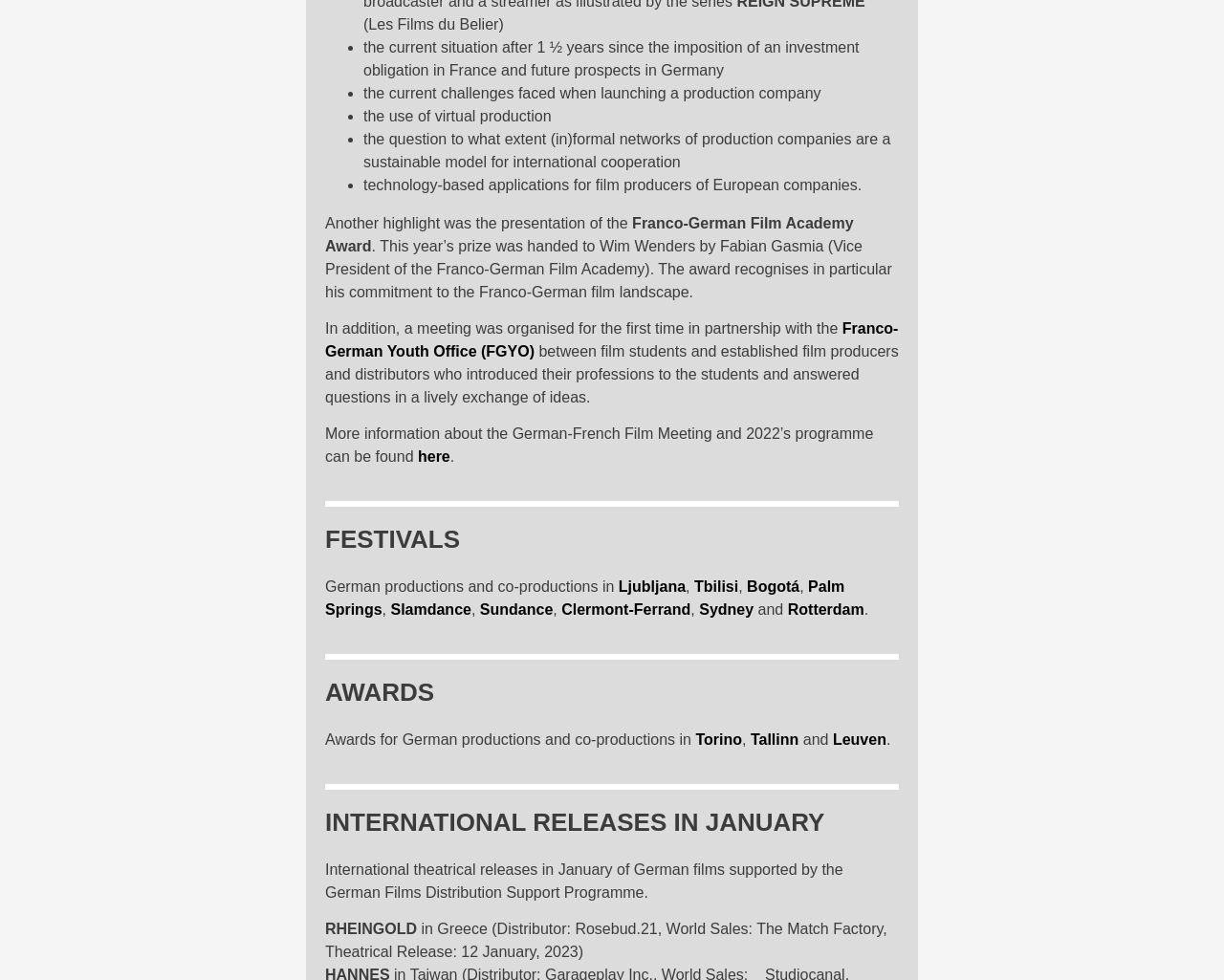What is the topic of the current situation mentioned?
Refer to the image and provide a concise answer in one word or phrase.

Investment obligation in France